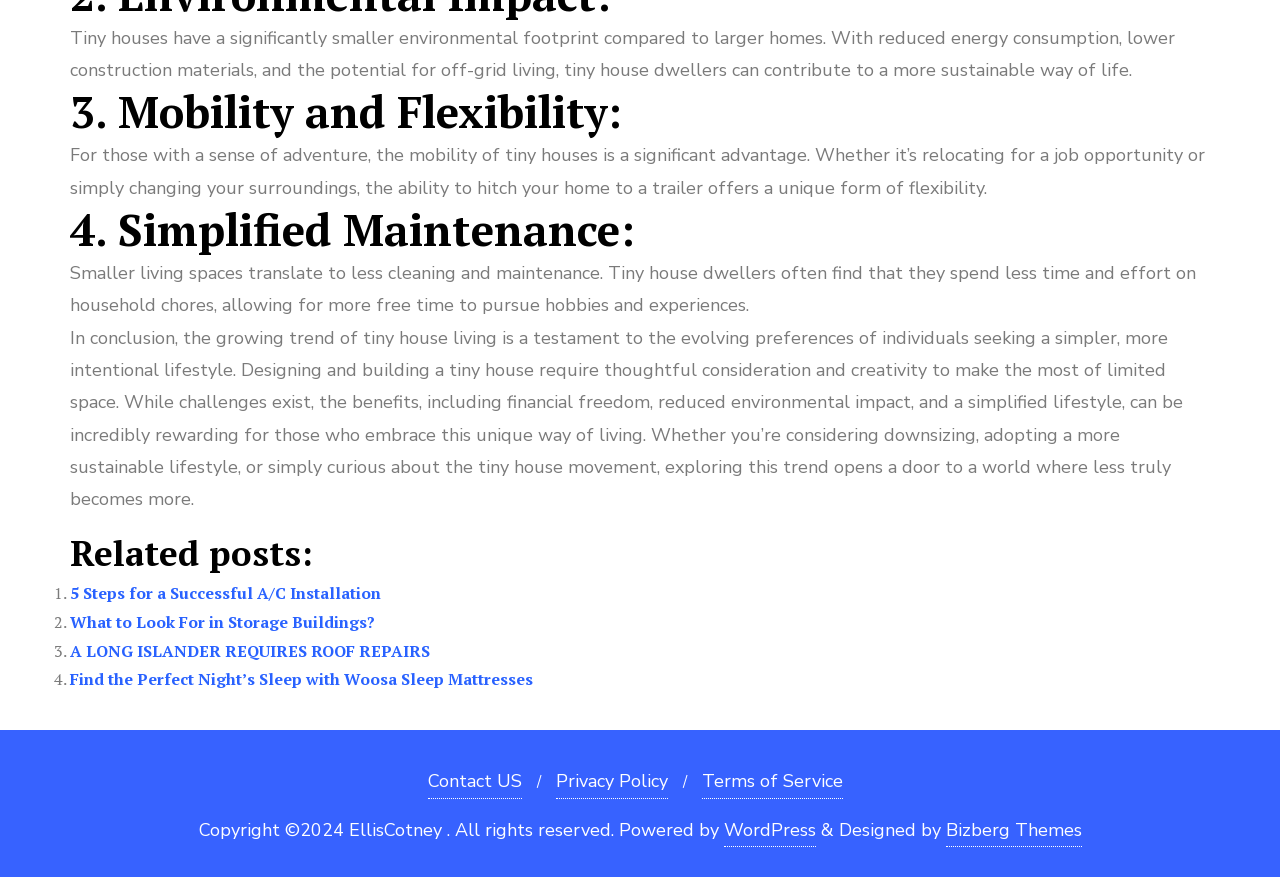Based on the provided description, "Bizberg Themes", find the bounding box of the corresponding UI element in the screenshot.

[0.739, 0.928, 0.845, 0.966]